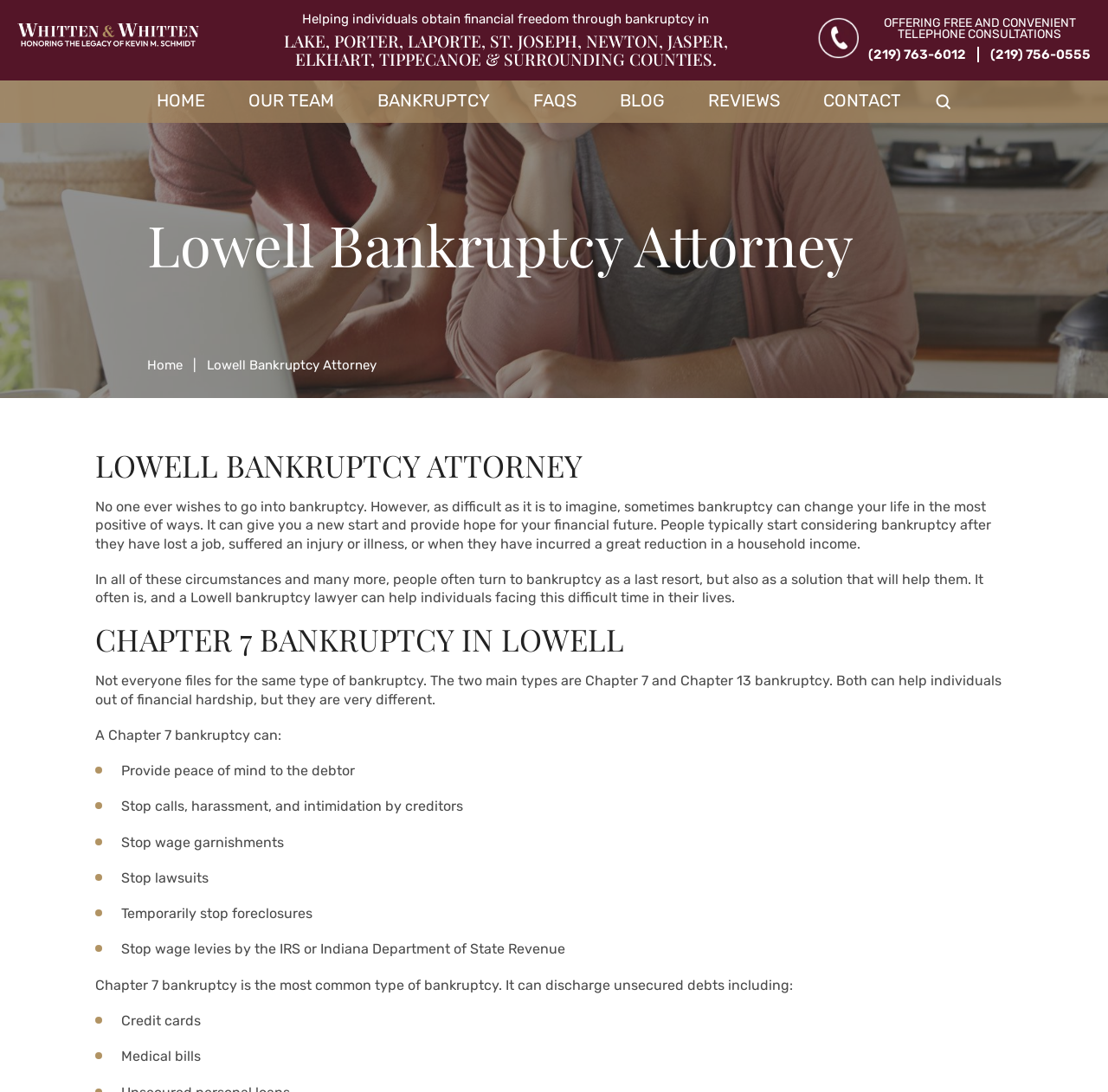What is the main service offered by this law firm?
Based on the image, give a one-word or short phrase answer.

Bankruptcy